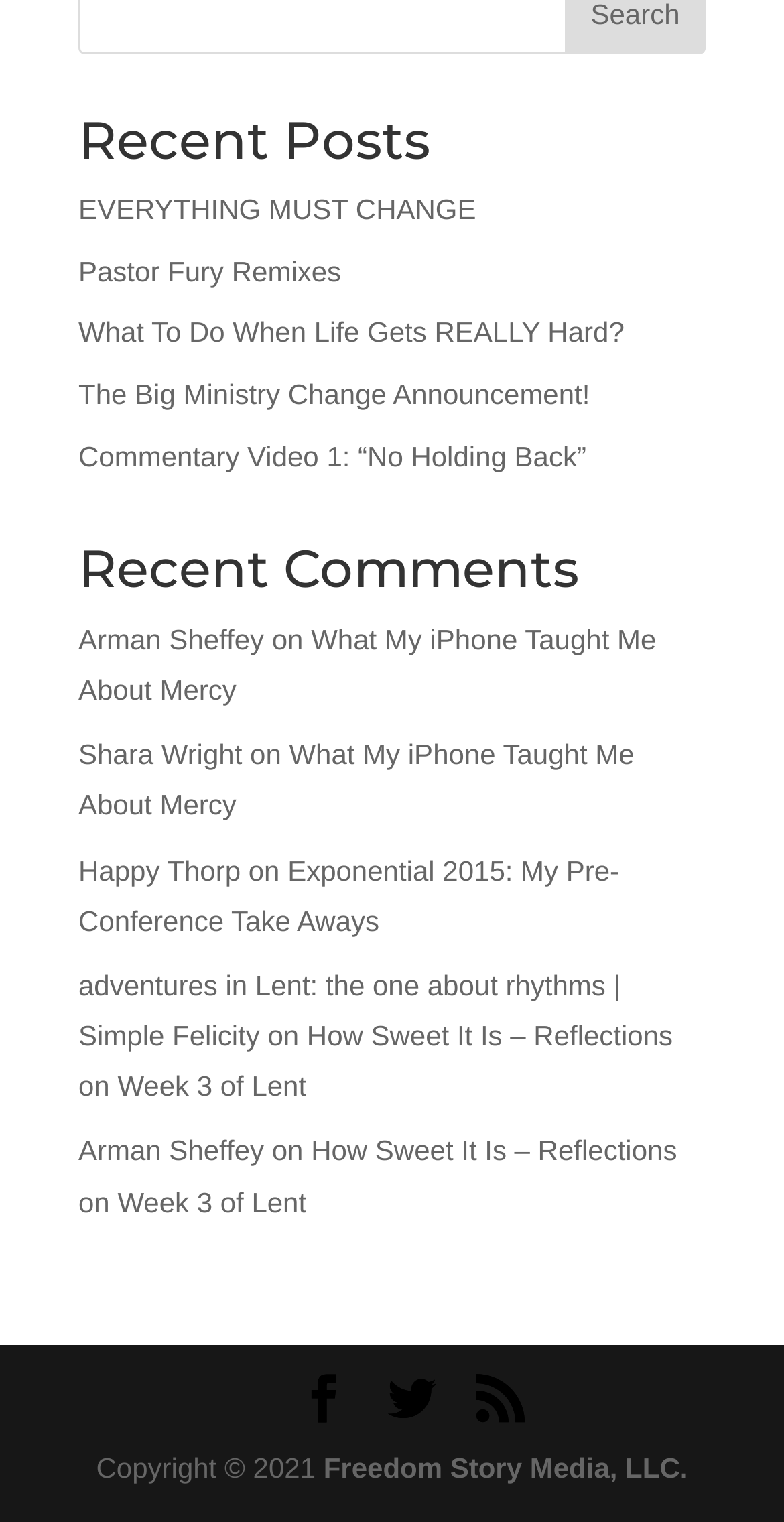Locate the bounding box of the UI element described by: "EVERYTHING MUST CHANGE" in the given webpage screenshot.

[0.1, 0.127, 0.607, 0.148]